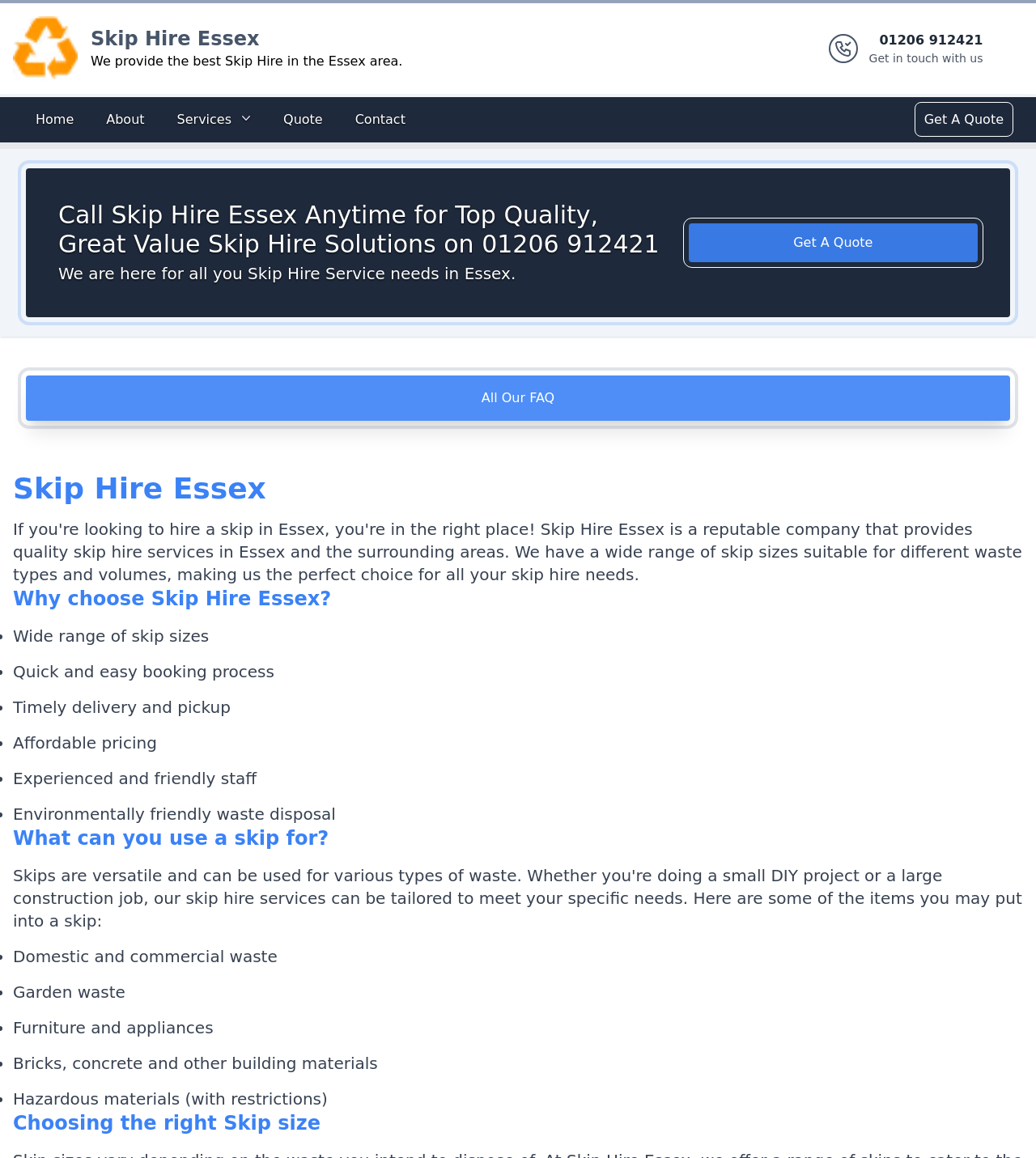How can I get a quote from the company?
Refer to the image and provide a concise answer in one word or phrase.

Click 'Get A Quote' link